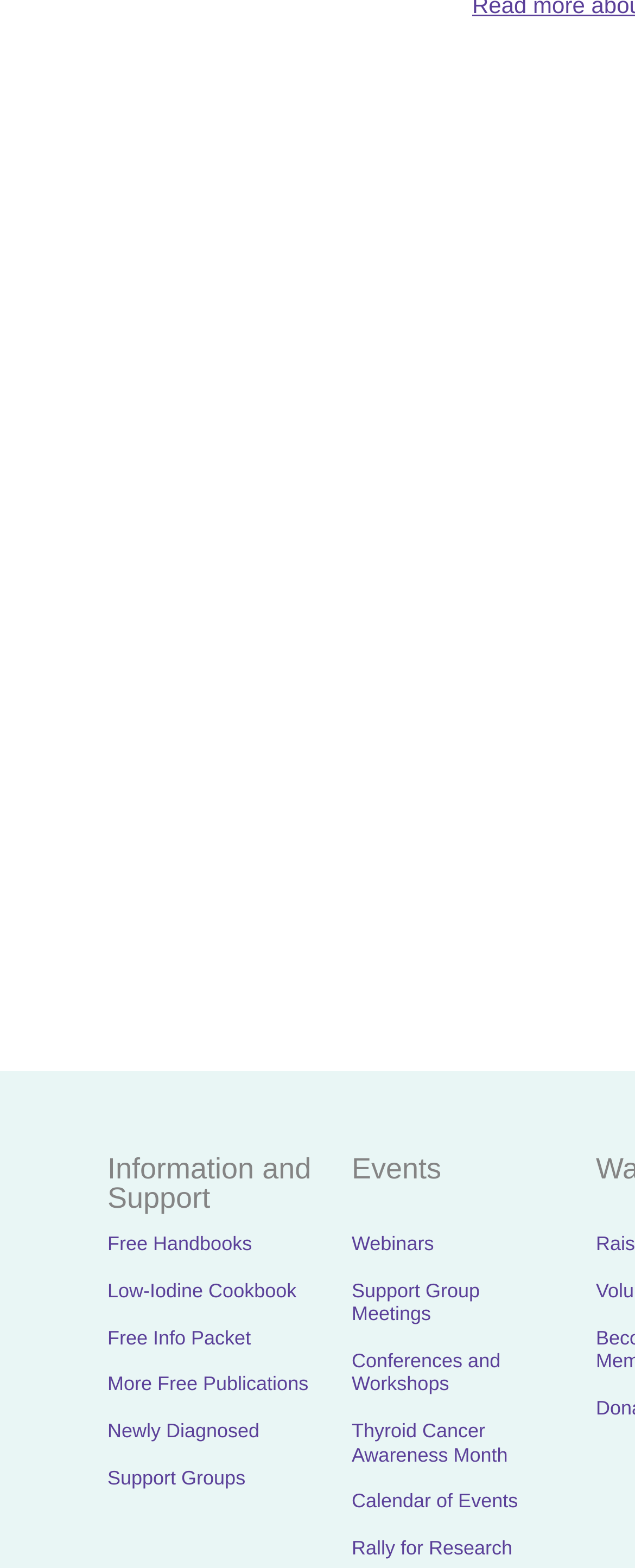Can you provide the bounding box coordinates for the element that should be clicked to implement the instruction: "Check out webinars"?

[0.554, 0.786, 0.683, 0.8]